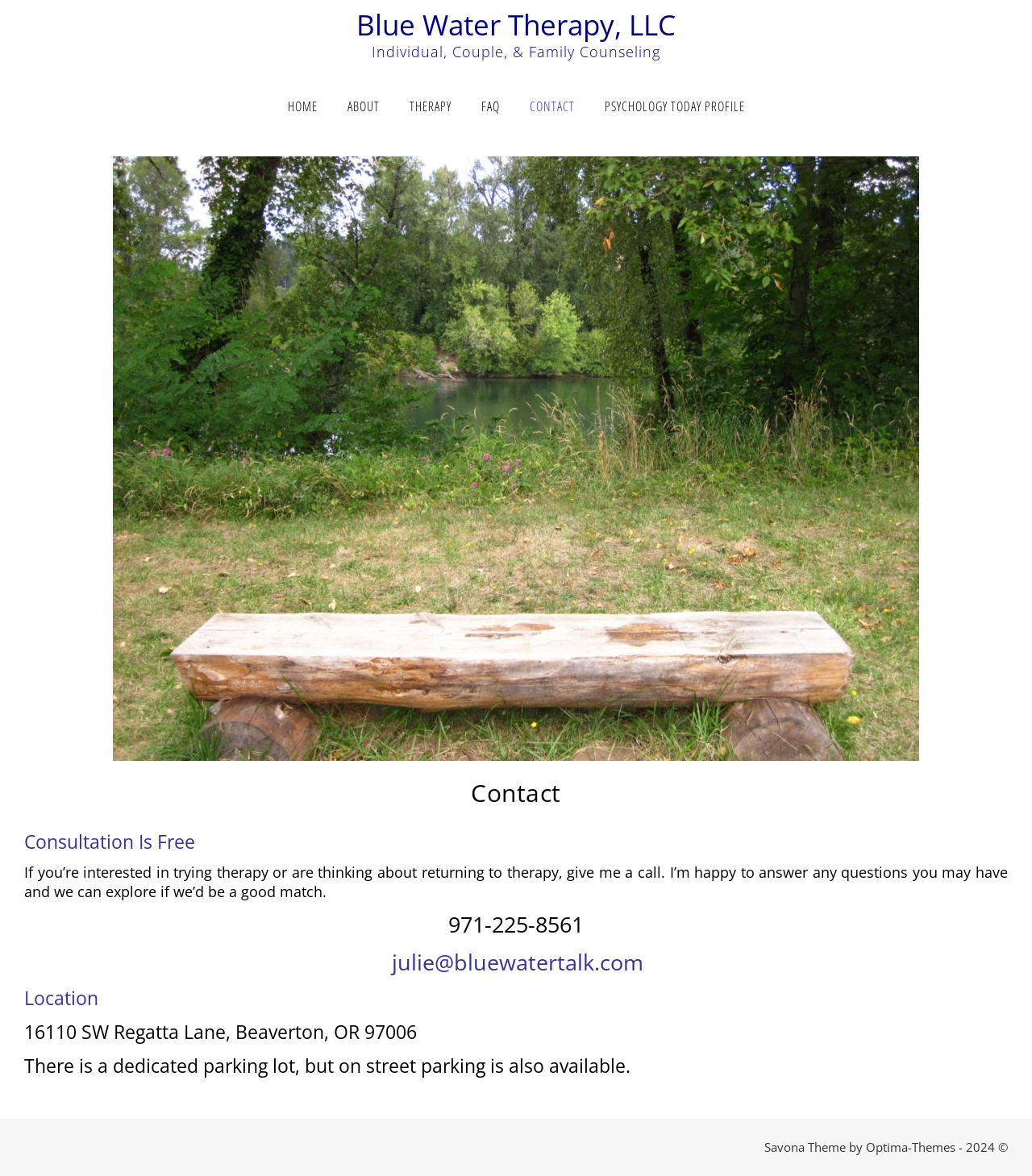Consider the image and give a detailed and elaborate answer to the question: 
What is the name of the therapy service?

The name of the therapy service can be found at the top of the webpage, where it says 'Contact – Blue Water Therapy, LLC'. This is likely the name of the business or organization providing the therapy services.